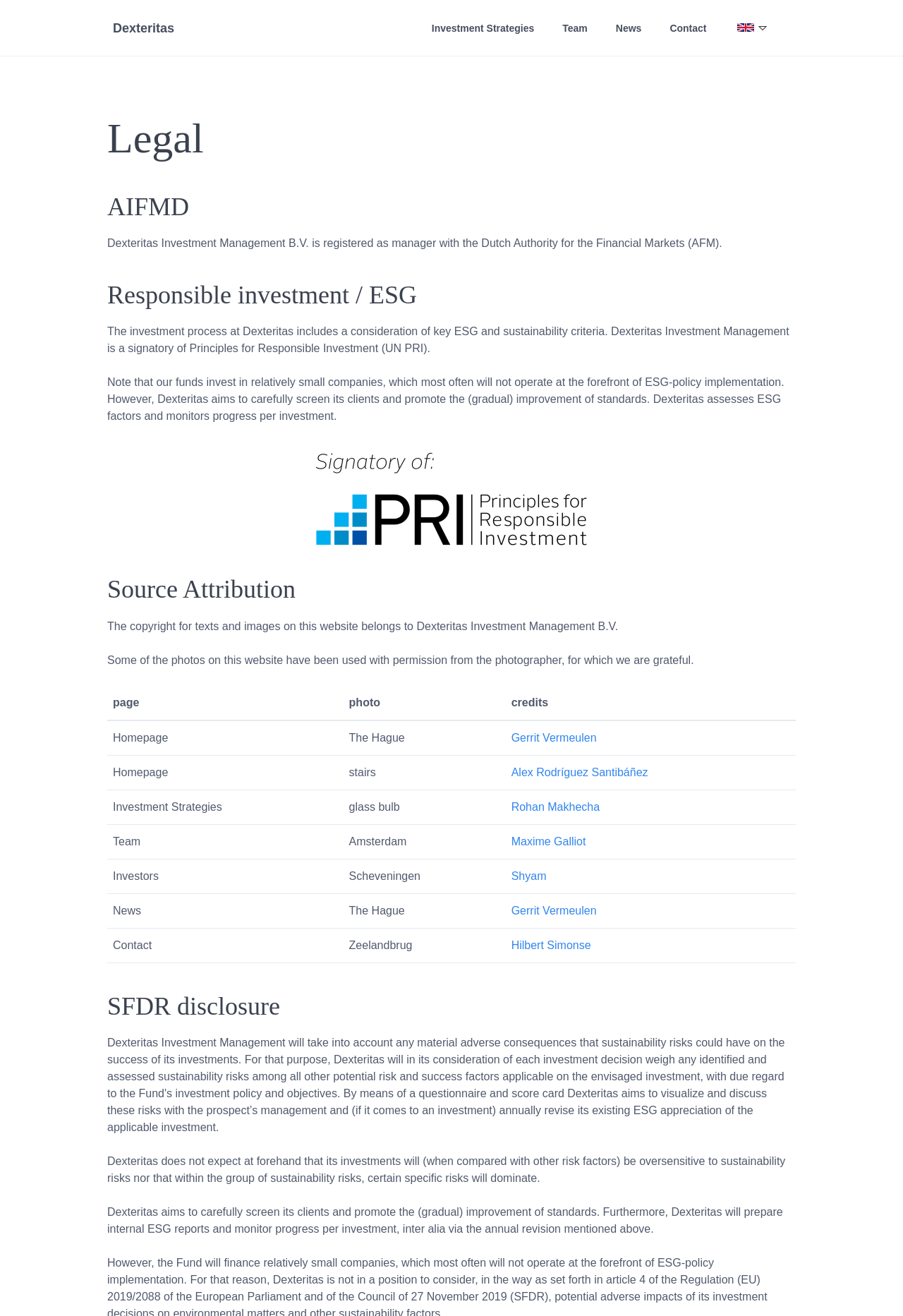Using the webpage screenshot, locate the HTML element that fits the following description and provide its bounding box: "Dexteritas".

[0.125, 0.014, 0.193, 0.029]